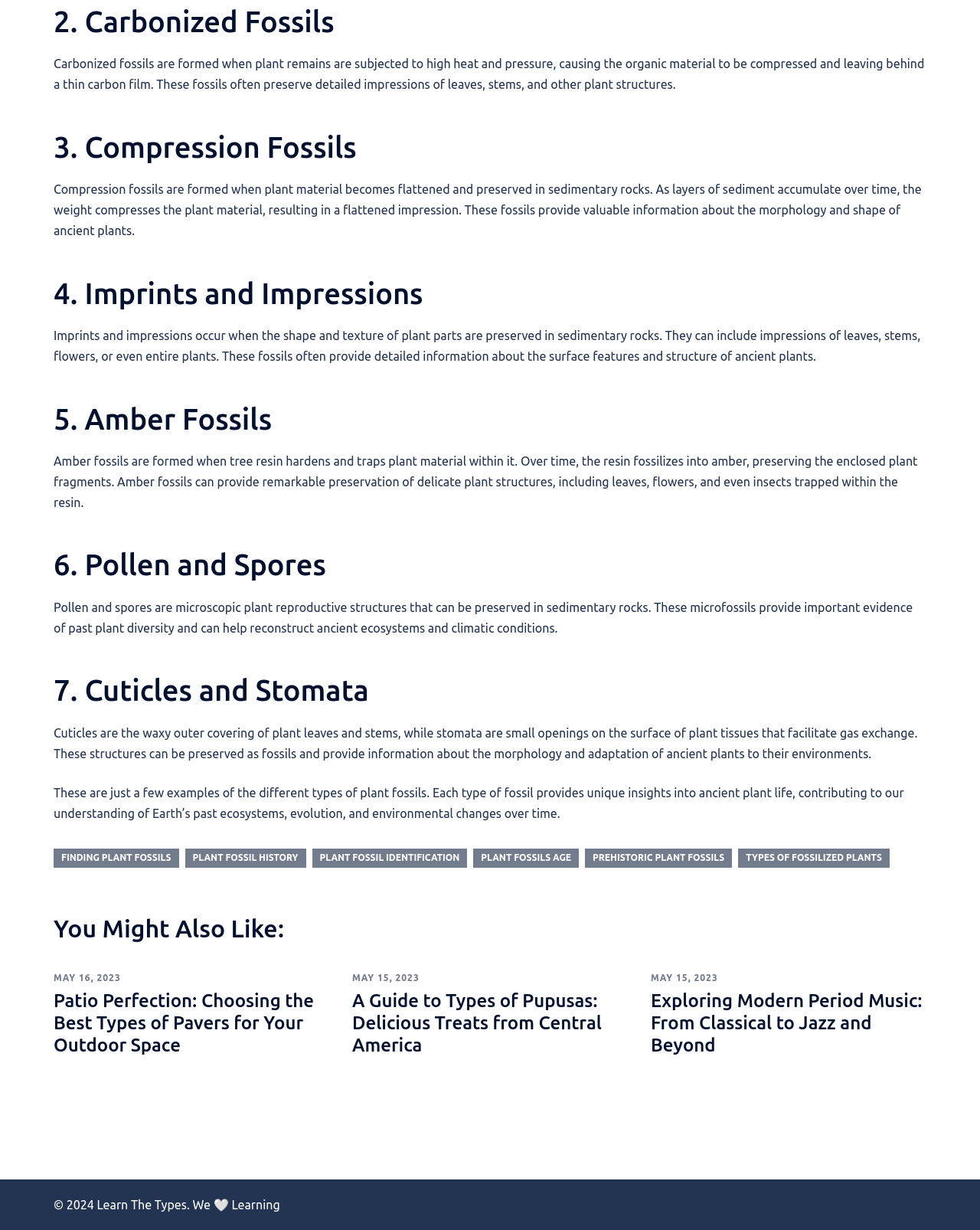Using the provided description: "May 15, 2023May 16, 2023", find the bounding box coordinates of the corresponding UI element. The output should be four float numbers between 0 and 1, in the format [left, top, right, bottom].

[0.359, 0.791, 0.428, 0.799]